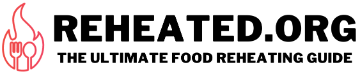Answer the question using only one word or a concise phrase: What type of food is mentioned as an example?

cheesesteaks